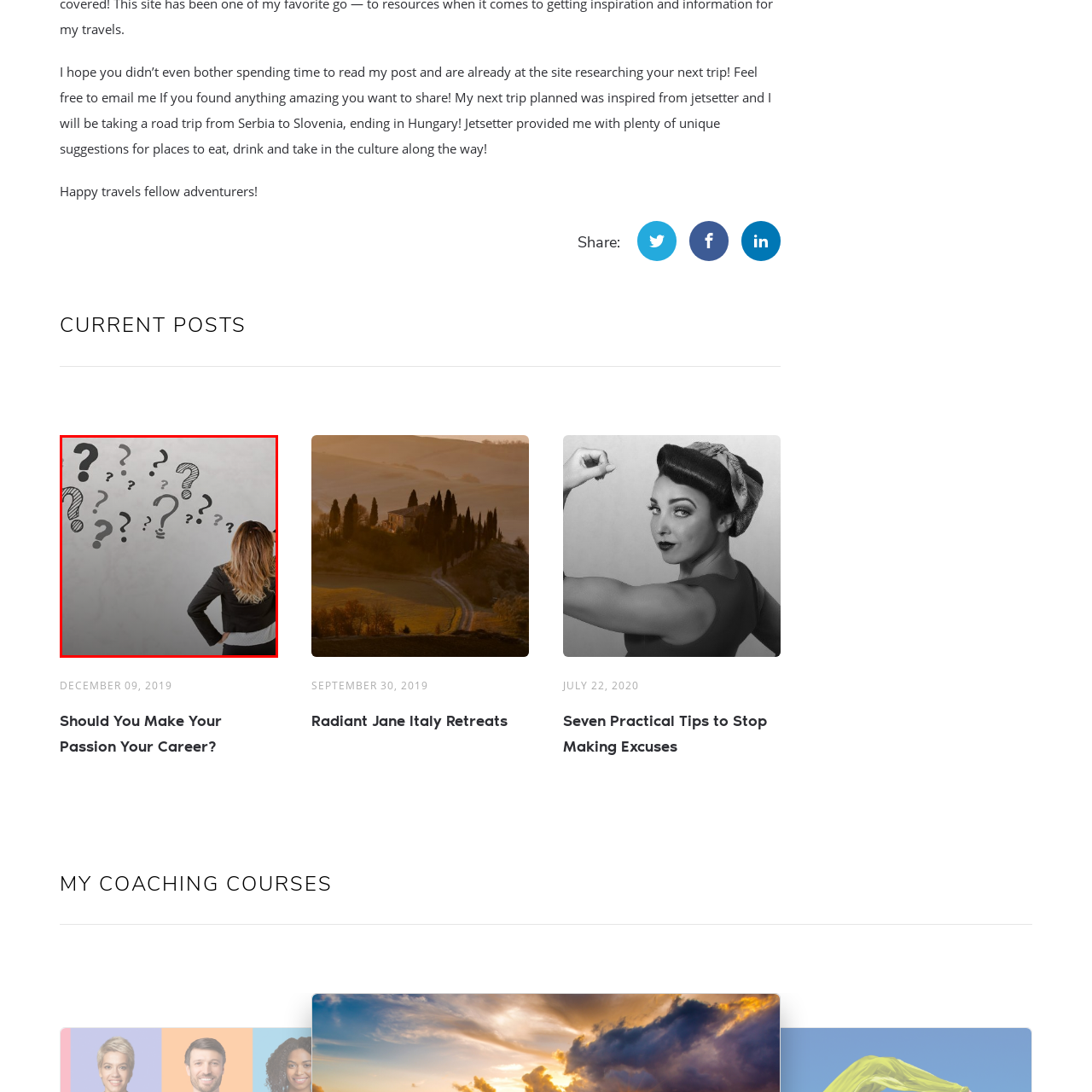Please look at the image highlighted by the red bounding box and provide a single word or phrase as an answer to this question:
What is on the wall?

Question marks